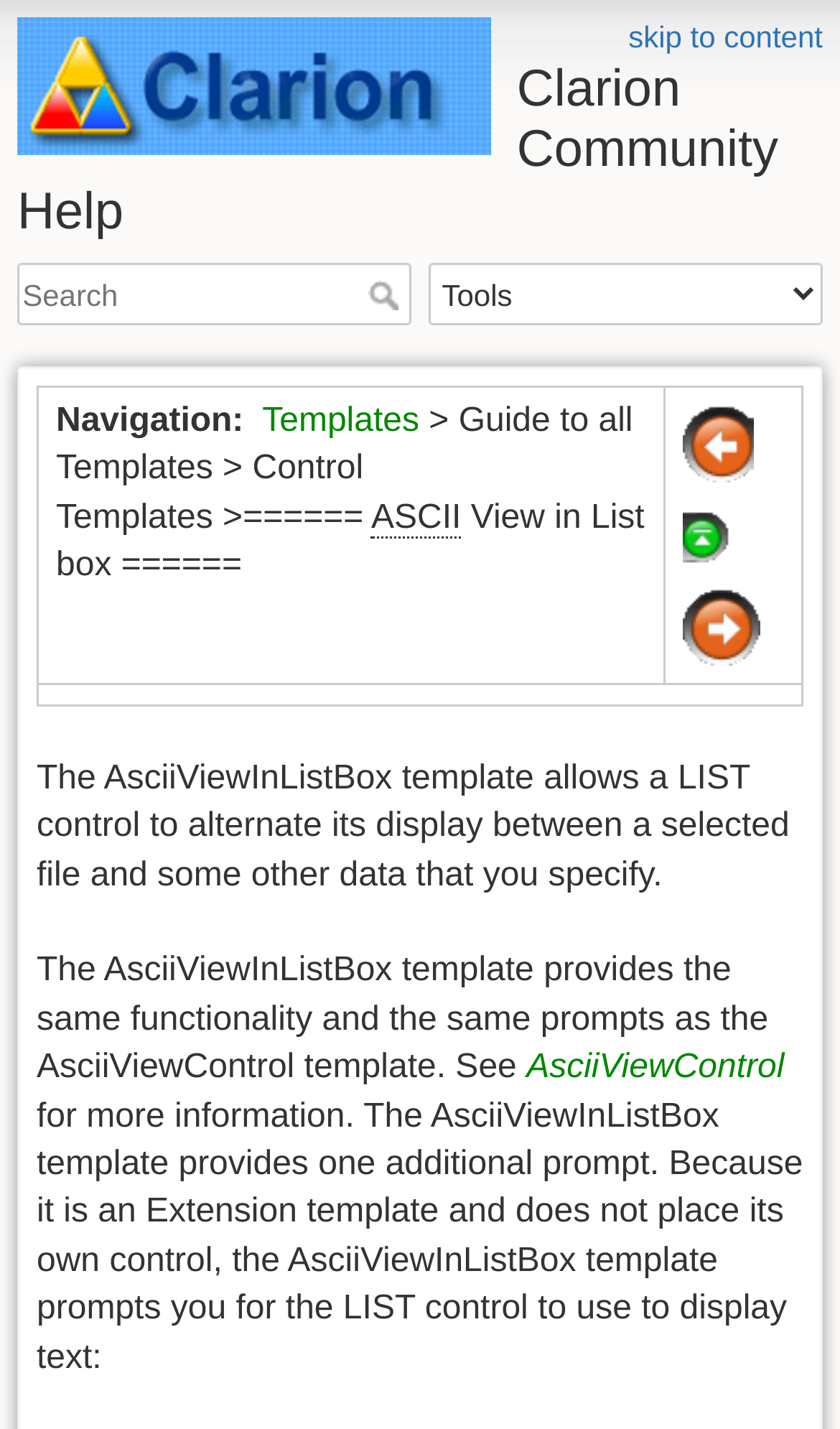Describe all the key features of the webpage in detail.

The webpage is a help page from the Clarion Community, specifically about the AsciiViewInListBox template. At the top, there is a link to "skip to content" and a heading that reads "Clarion Community Help". Below the heading, there is a search bar with a text box and a "Search" button. 

To the right of the search bar, there is a combobox labeled "Tools". Below the search bar and combobox, there is a table with two rows. The first row contains a grid cell with a link to "Templates" and an abbreviation for "American Standard Code for Information Interchange". It also has a link to the current page, "ASCII View in List box". The second row has a grid cell with links to "Previous page", "Return to chapter overview", and "Next page", each accompanied by an image.

Below the table, there are three blocks of static text that describe the AsciiViewInListBox template. The first block explains that the template allows a LIST control to alternate its display between a selected file and other data. The second block mentions that the template provides the same functionality and prompts as the AsciiViewControl template. The third block provides more information about the AsciiViewInListBox template, including an additional prompt it provides. There is also a link to the AsciiViewControl template in the second block of text.